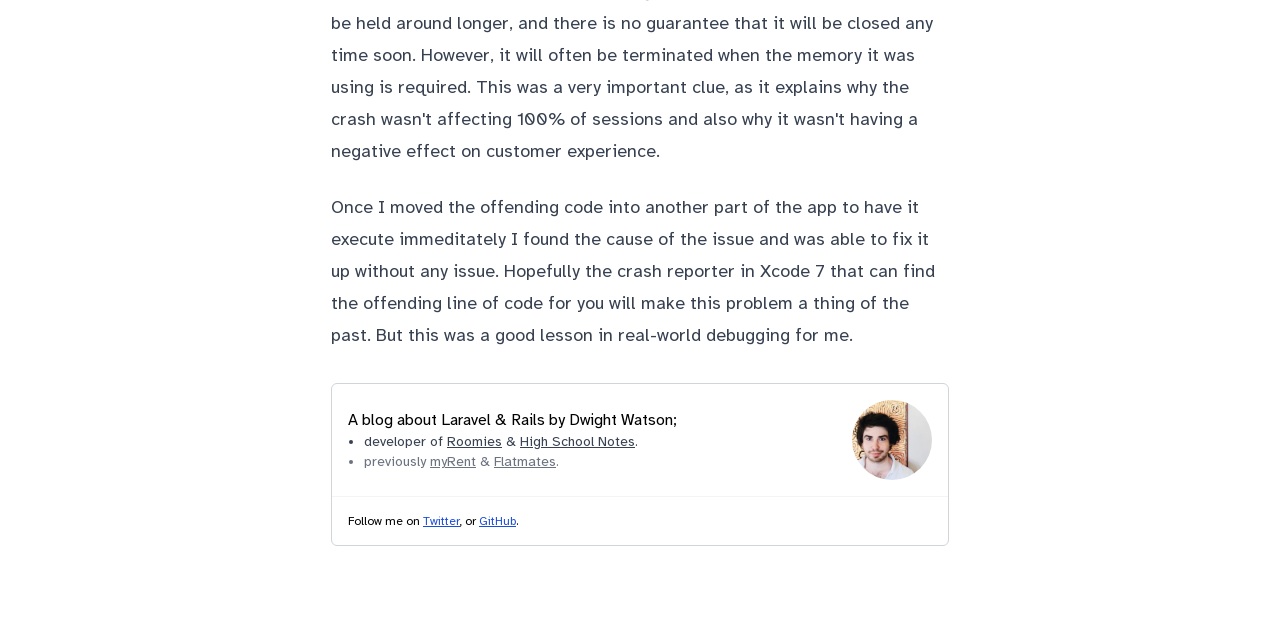Given the description "aria-label="Black Twitter Icon"", provide the bounding box coordinates of the corresponding UI element.

None